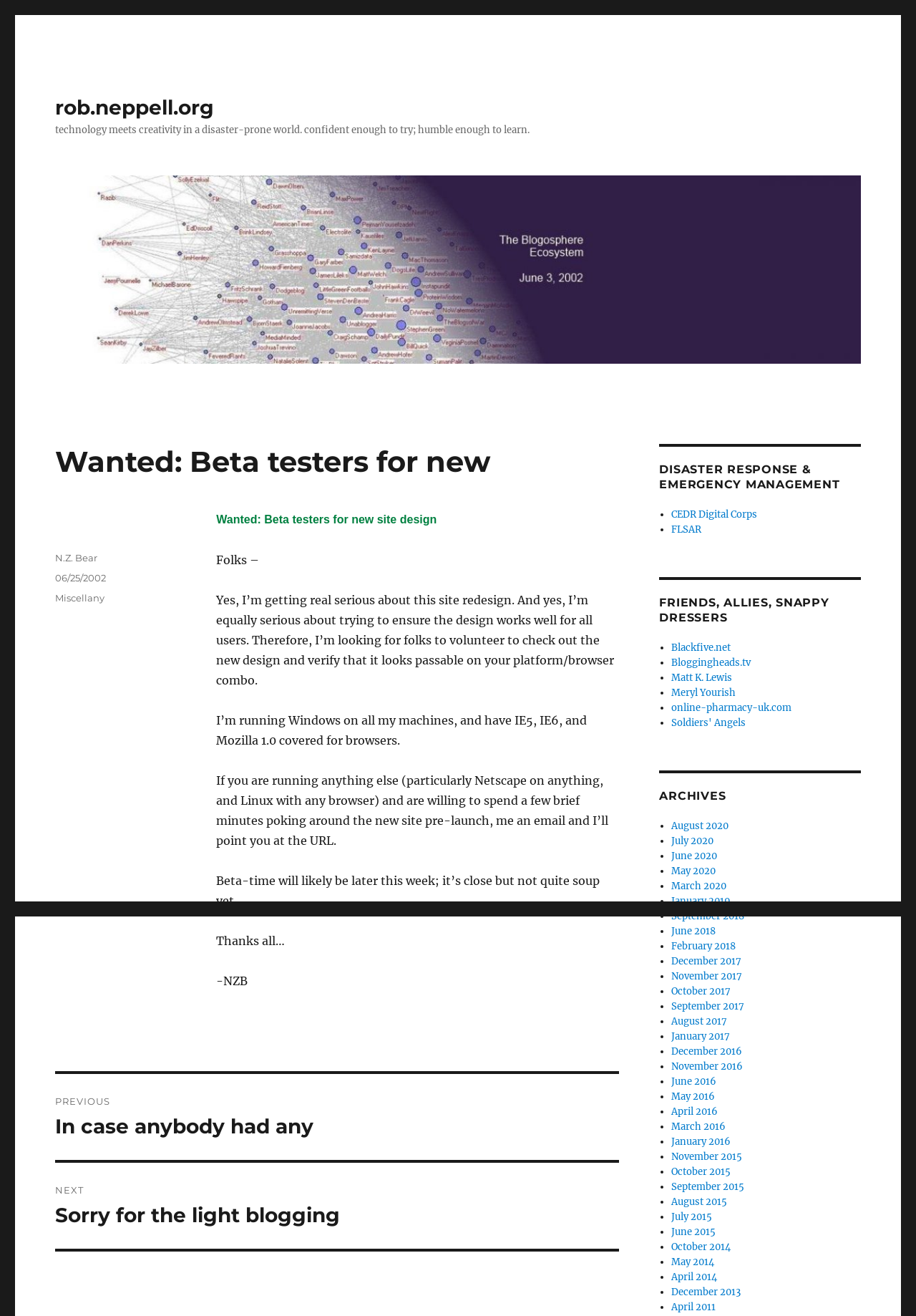From the webpage screenshot, predict the bounding box coordinates (top-left x, top-left y, bottom-right x, bottom-right y) for the UI element described here: CEDR Digital Corps

[0.733, 0.386, 0.826, 0.395]